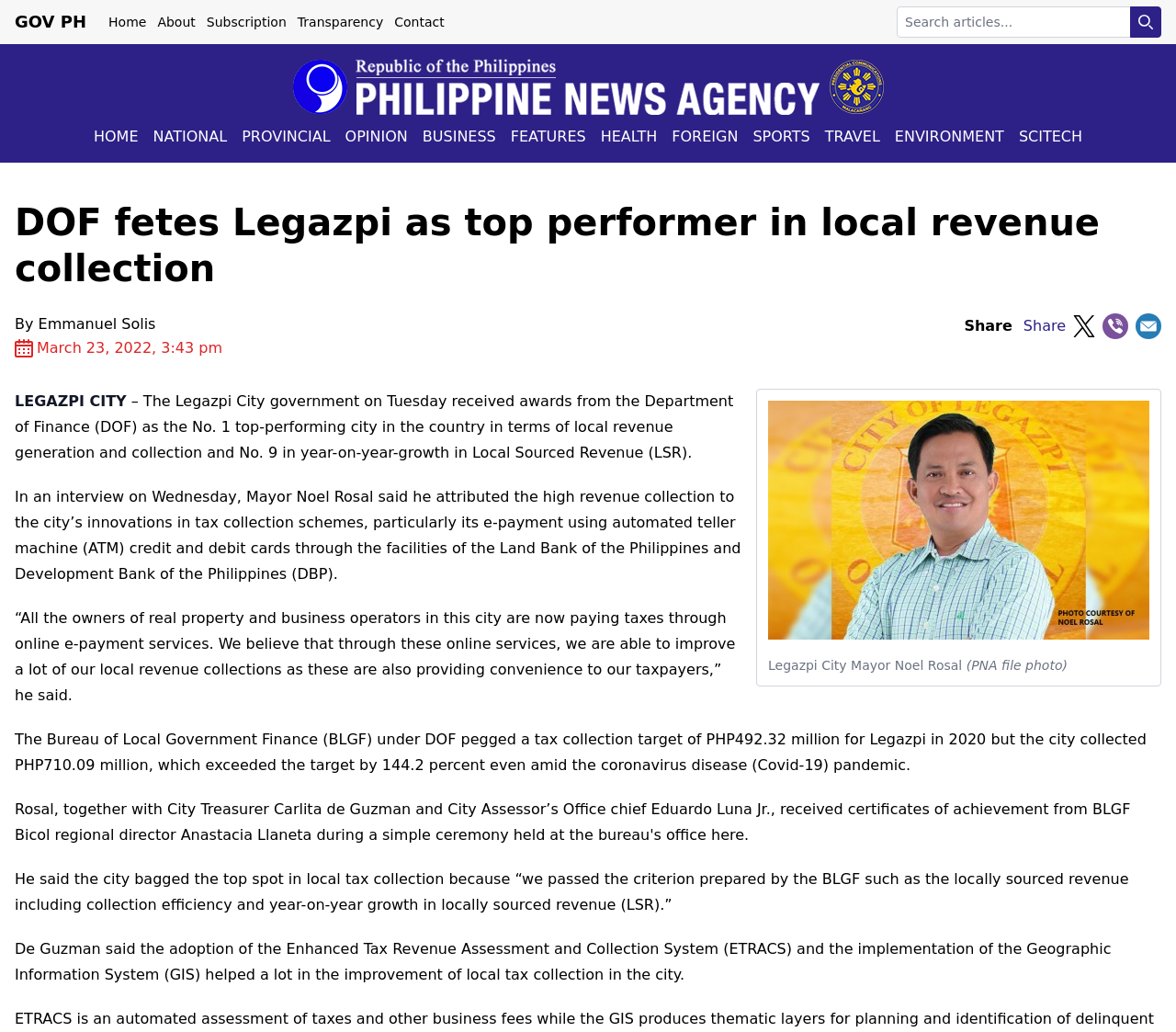Please find and give the text of the main heading on the webpage.

DOF fetes Legazpi as top performer in local revenue collection